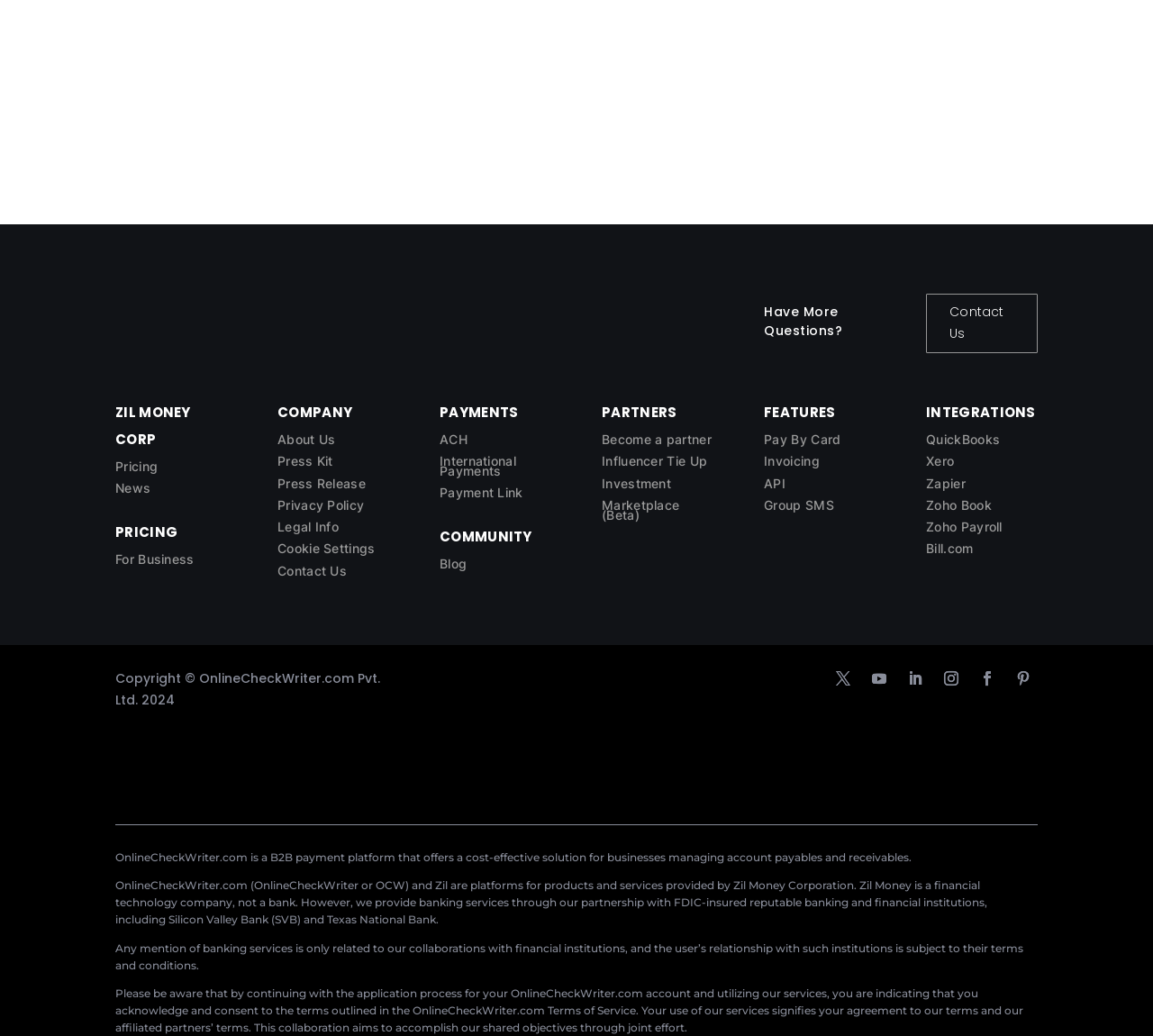What is the name of the bank mentioned in the webpage?
Look at the webpage screenshot and answer the question with a detailed explanation.

The name of the bank can be found in the static text element at the bottom of the webpage, which mentions Silicon Valley Bank (SVB) as one of the banking institutions that Zil Money partners with.